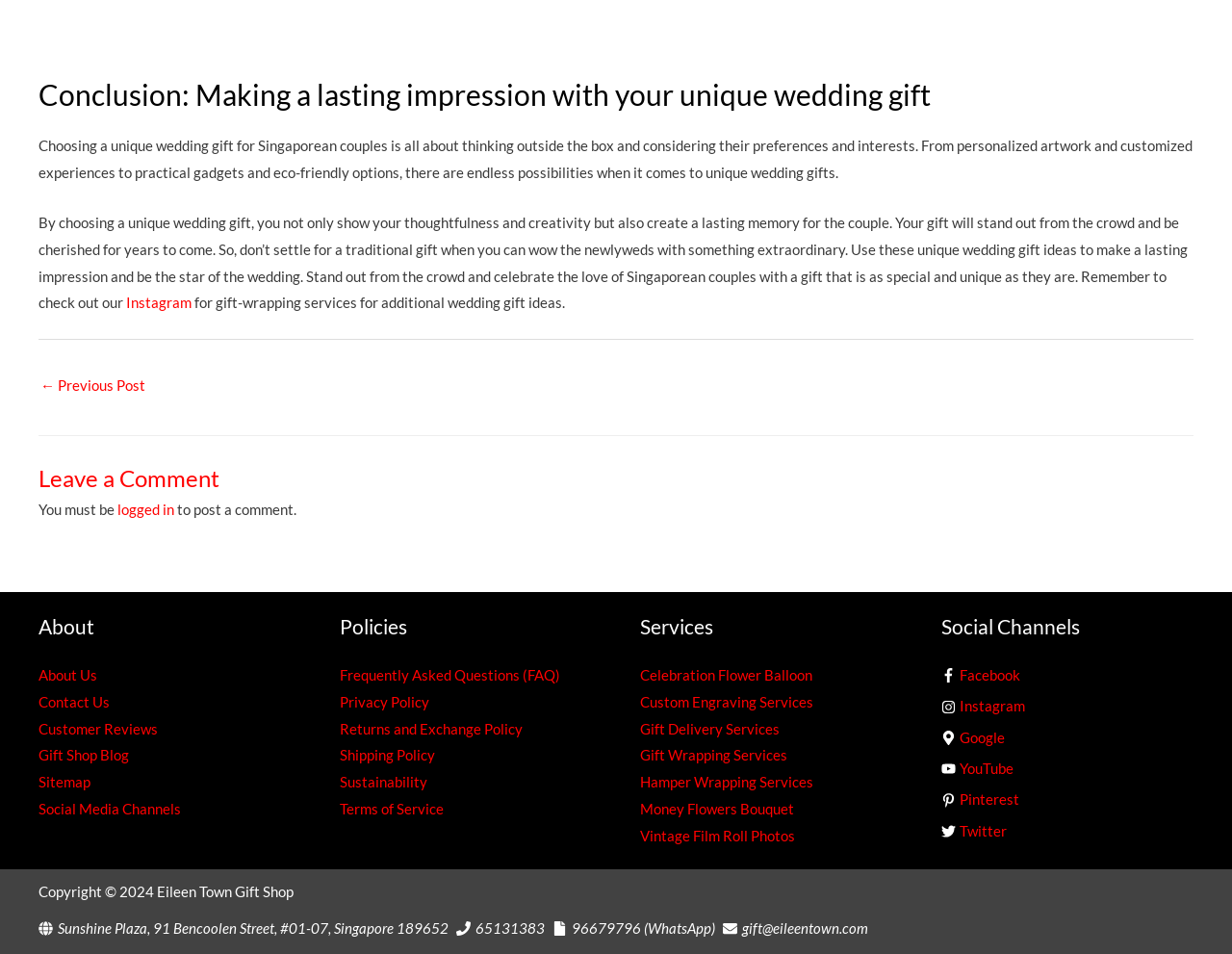Locate the bounding box coordinates of the element's region that should be clicked to carry out the following instruction: "Click the 'Previous Post' link". The coordinates need to be four float numbers between 0 and 1, i.e., [left, top, right, bottom].

[0.033, 0.388, 0.118, 0.423]